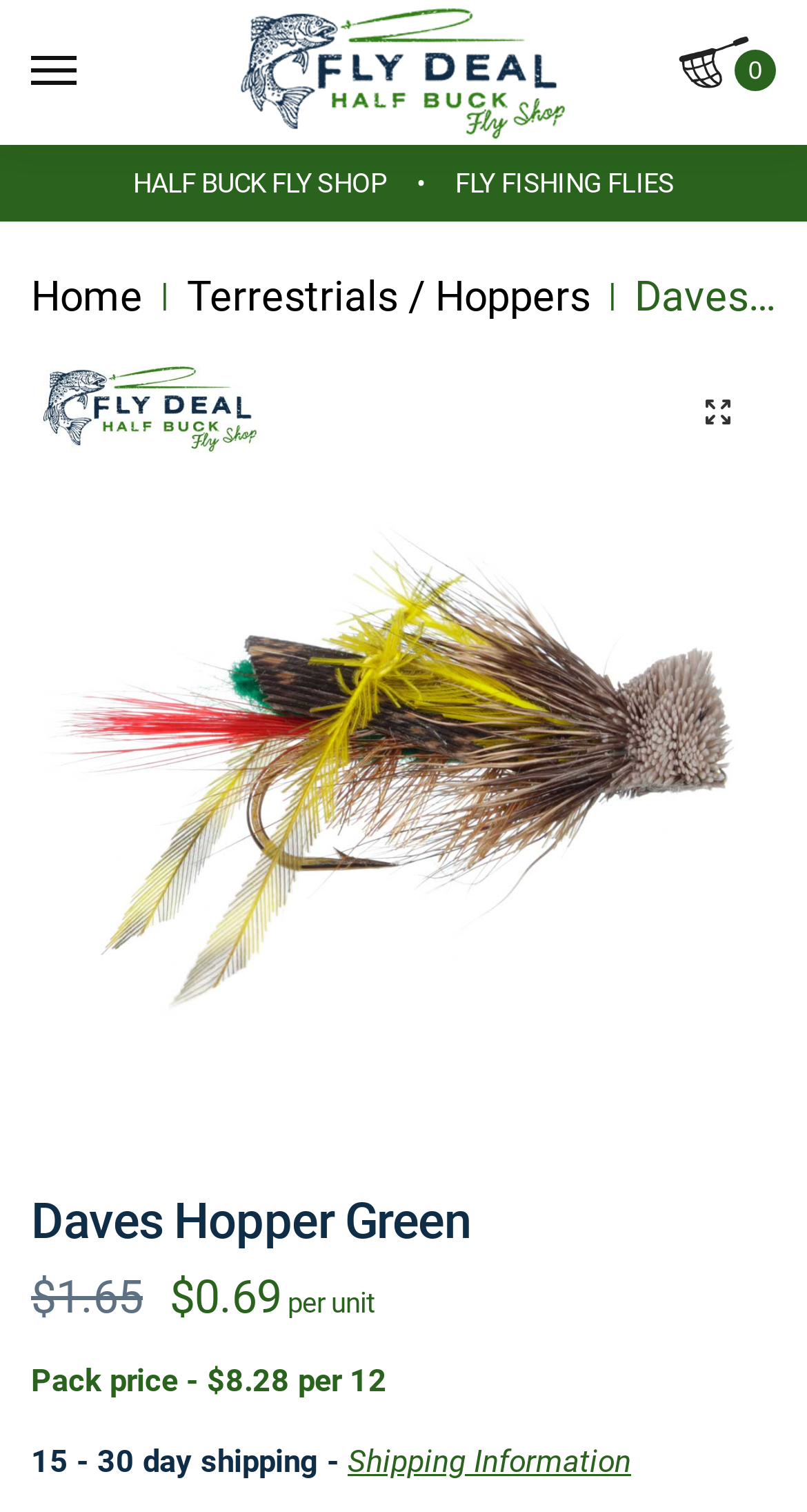What is the current page in the breadcrumb navigation?
Answer the question with as much detail as possible.

I found the answer by looking at the breadcrumb navigation section, where it shows the current page as 'Terrestrials / Hoppers'.